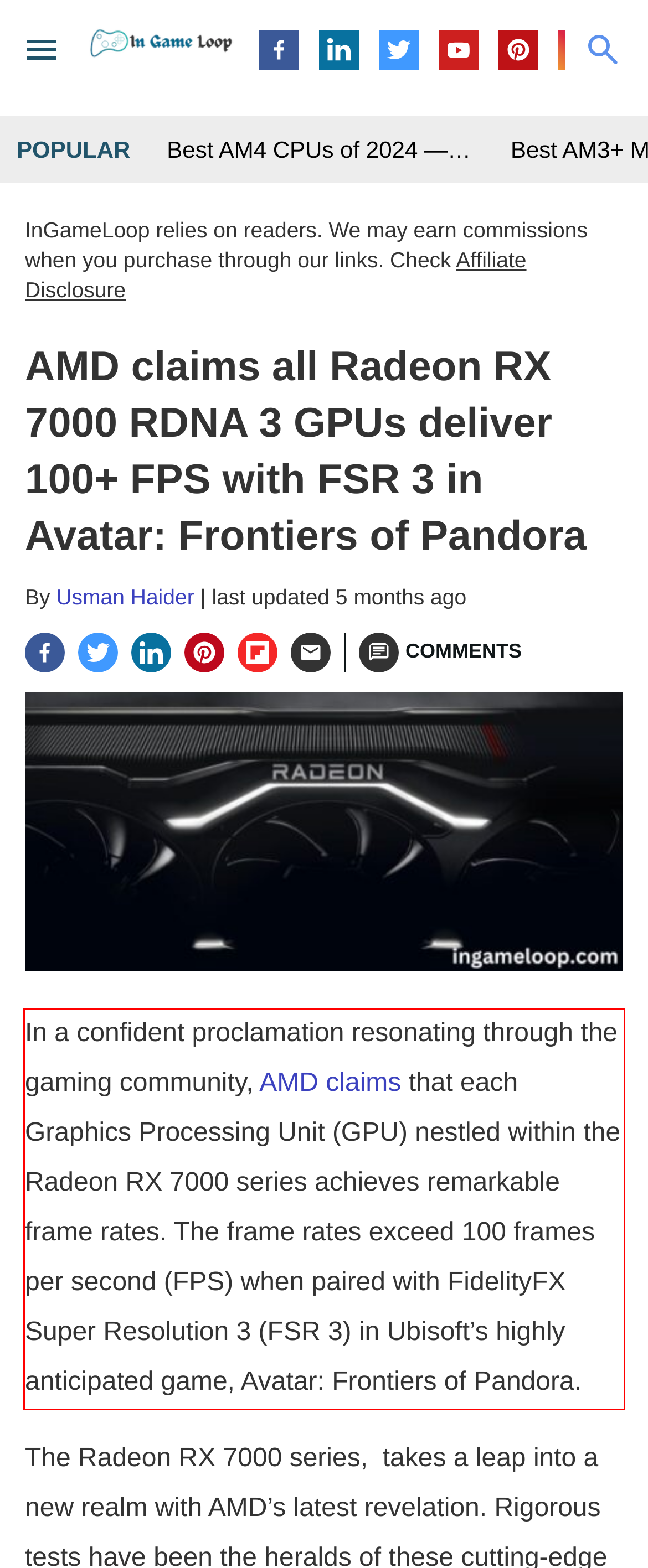Analyze the red bounding box in the provided webpage screenshot and generate the text content contained within.

In a confident proclamation resonating through the gaming community, AMD claims that each Graphics Processing Unit (GPU) nestled within the Radeon RX 7000 series achieves remarkable frame rates. The frame rates exceed 100 frames per second (FPS) when paired with FidelityFX Super Resolution 3 (FSR 3) in Ubisoft’s highly anticipated game, Avatar: Frontiers of Pandora.